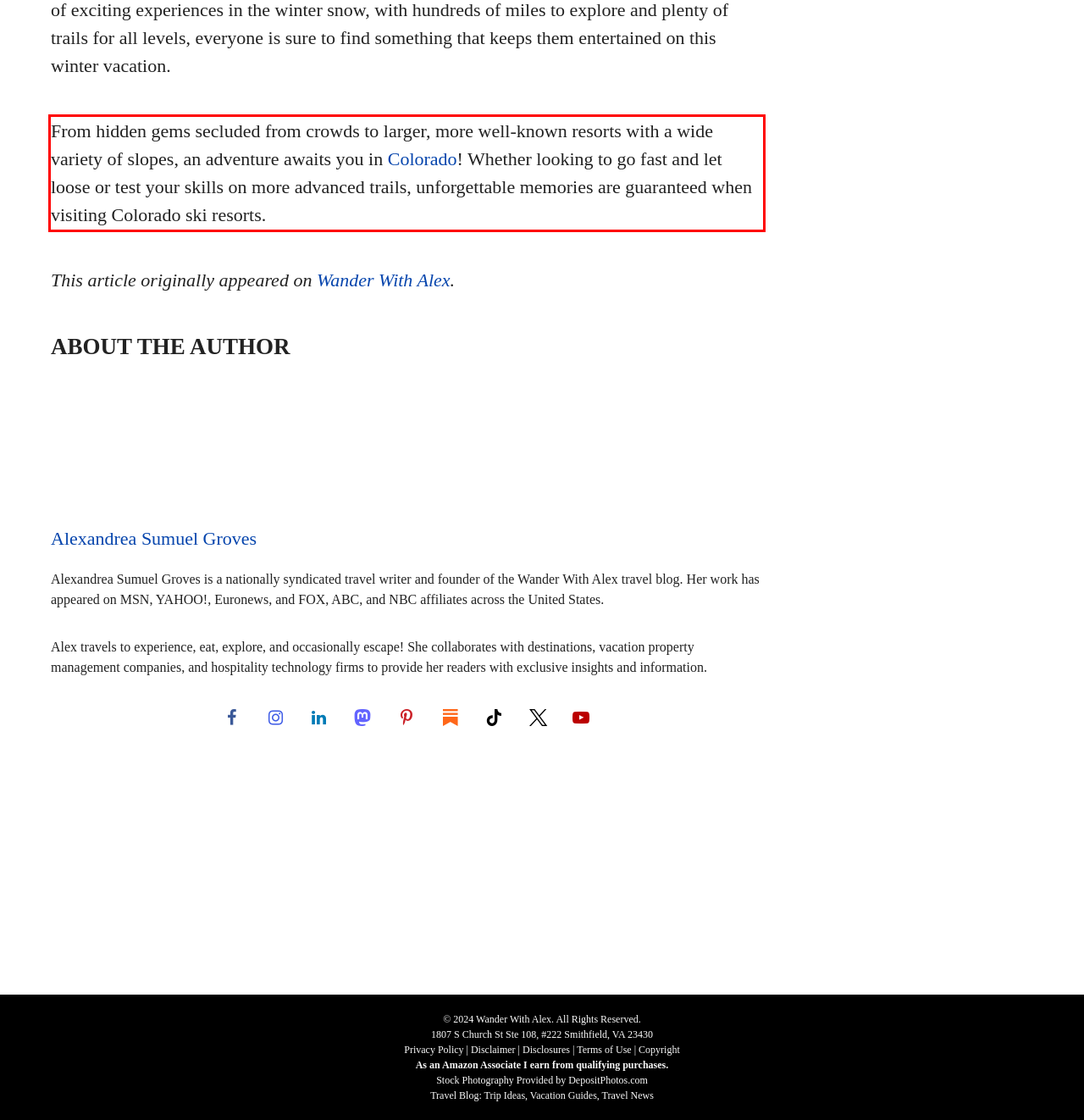Analyze the red bounding box in the provided webpage screenshot and generate the text content contained within.

From hidden gems secluded from crowds to larger, more well-known resorts with a wide variety of slopes, an adventure awaits you in Colorado! Whether looking to go fast and let loose or test your skills on more advanced trails, unforgettable memories are guaranteed when visiting Colorado ski resorts.